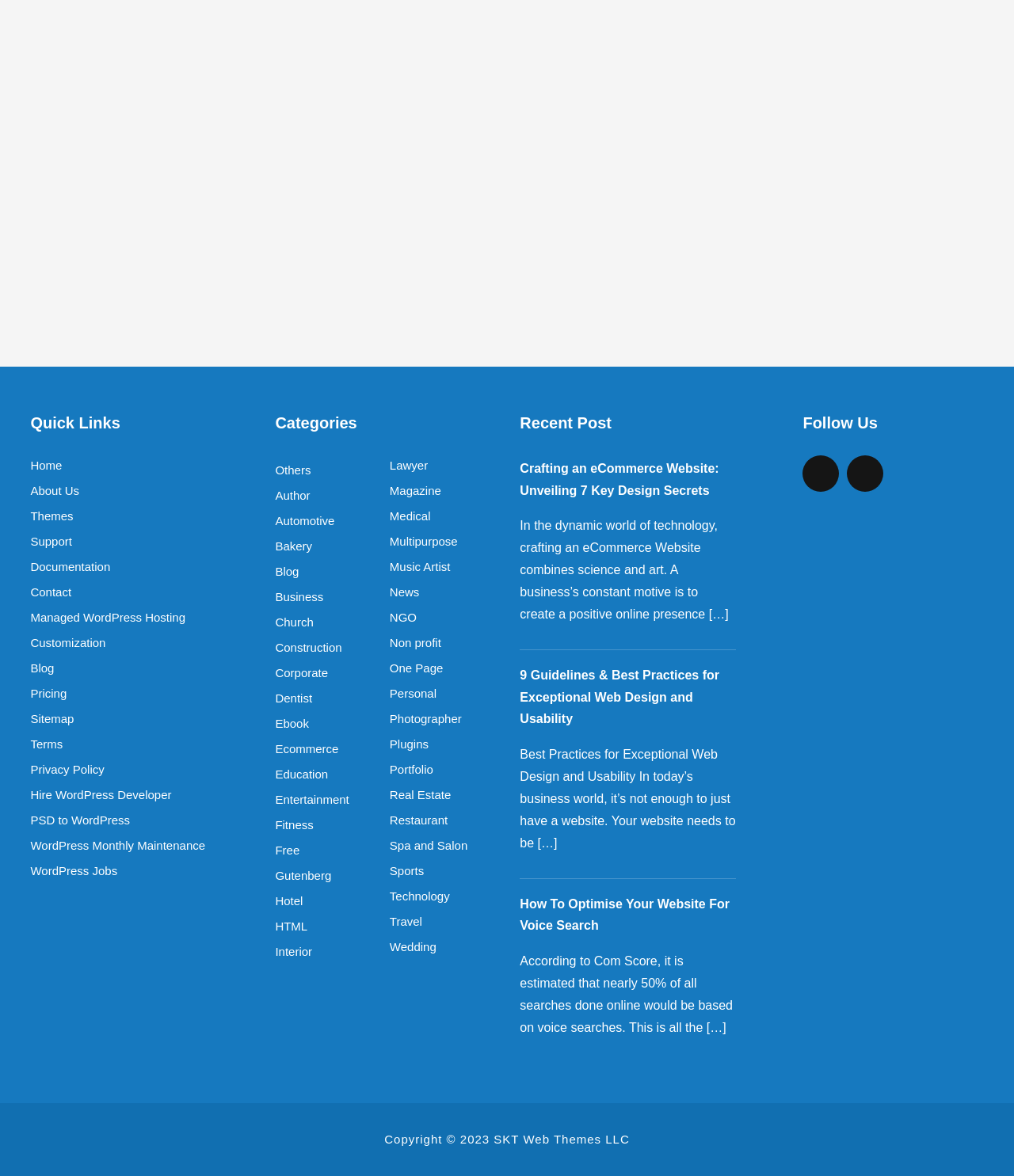Identify the bounding box coordinates of the area you need to click to perform the following instruction: "Explore the 'Automotive' category".

[0.271, 0.434, 0.372, 0.452]